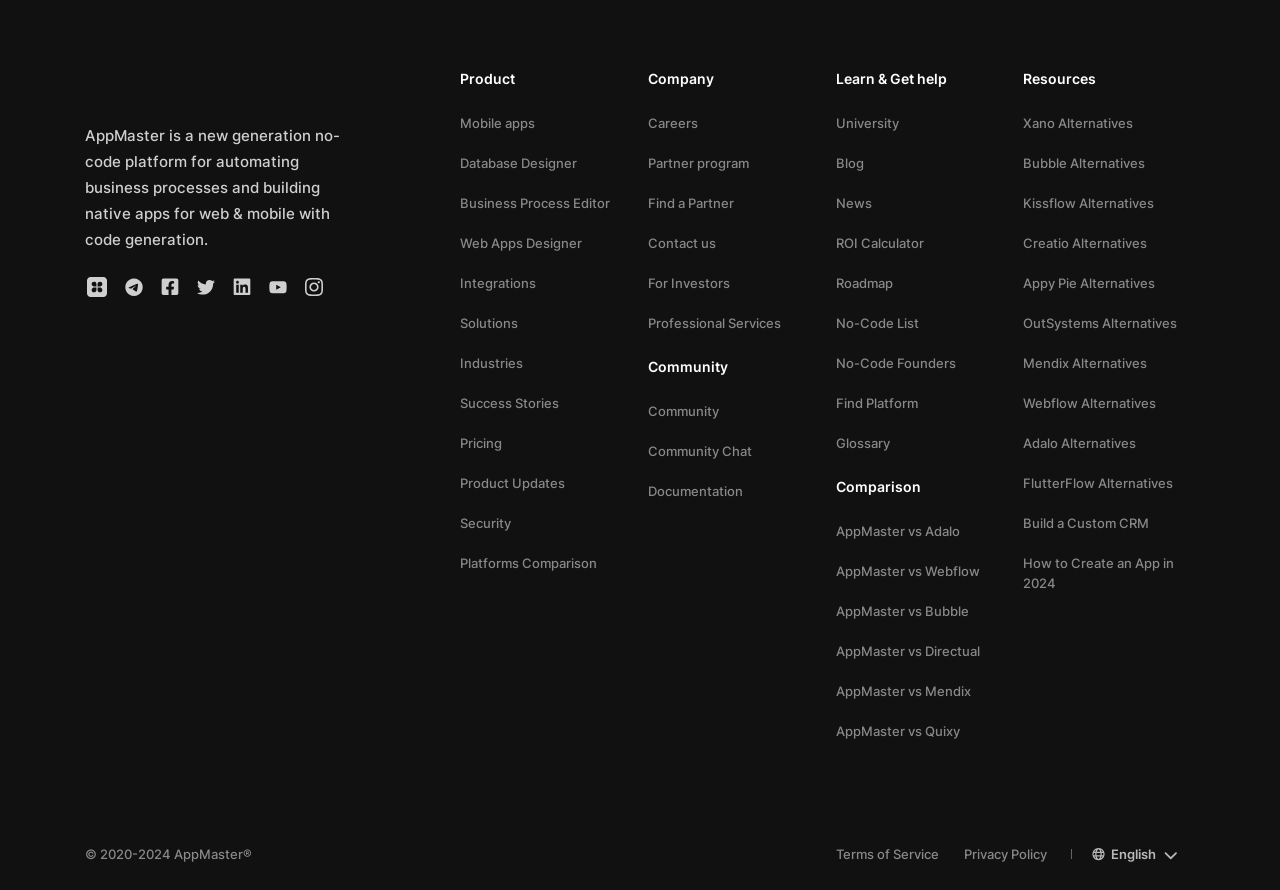Provide your answer to the question using just one word or phrase: How many social media links are there?

7